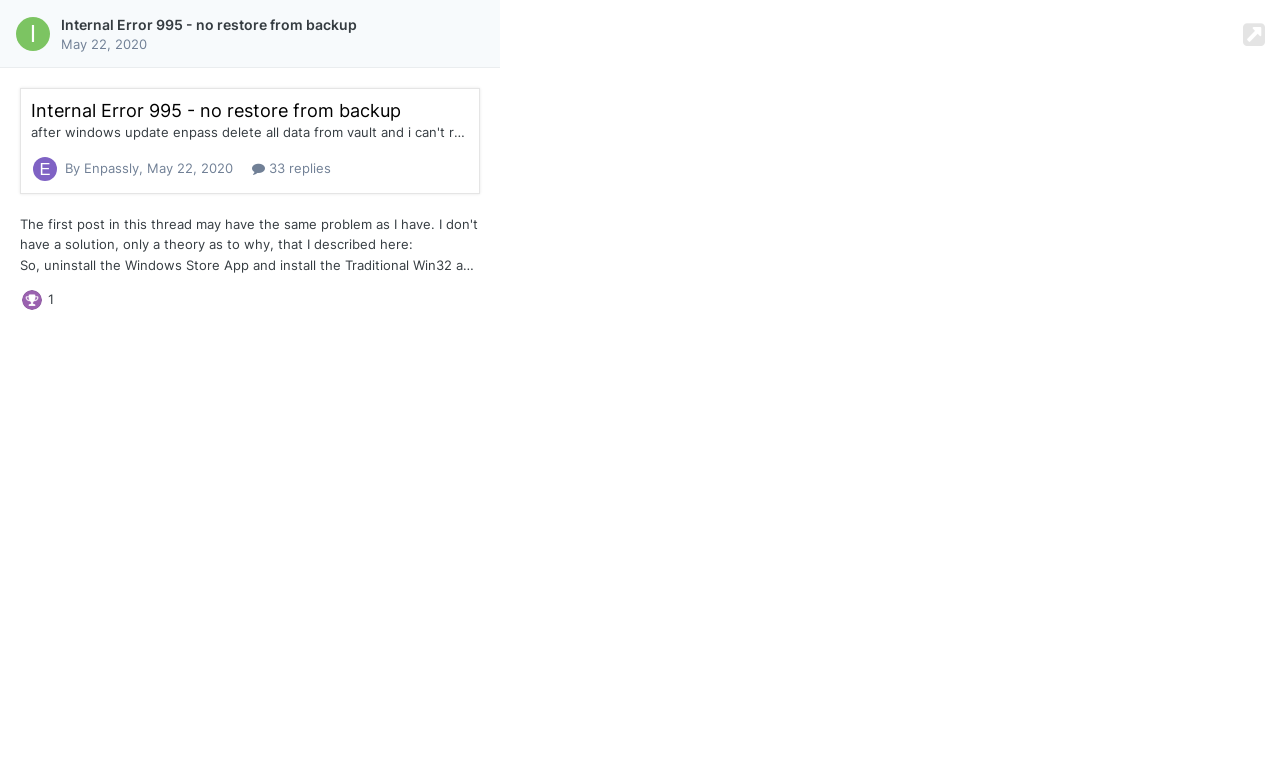What is the content of the first post in the thread?
Refer to the image and provide a one-word or short phrase answer.

The first post in this thread may have the same problem as I